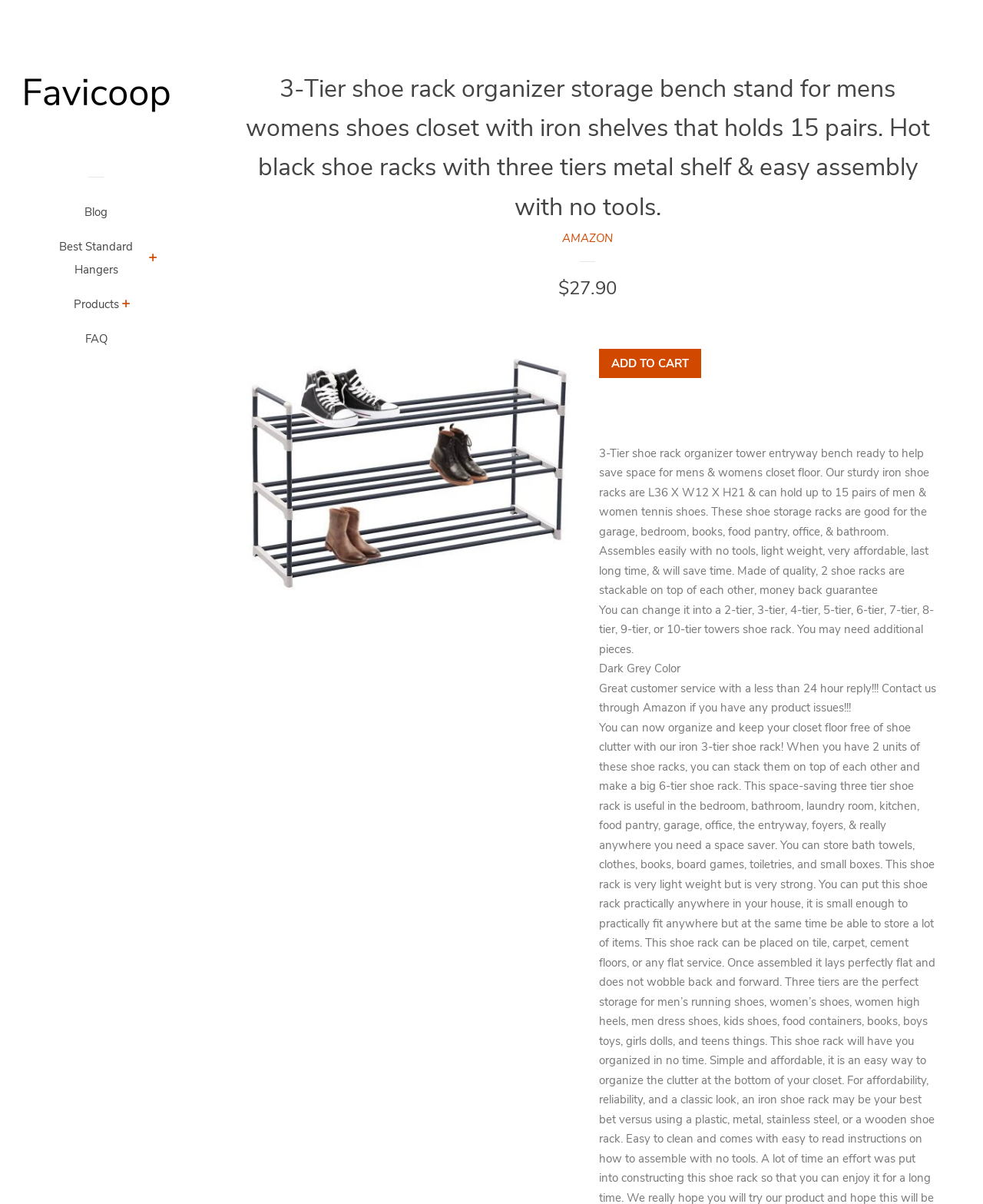Answer the question with a brief word or phrase:
What is the color of the shoe rack?

Dark Grey